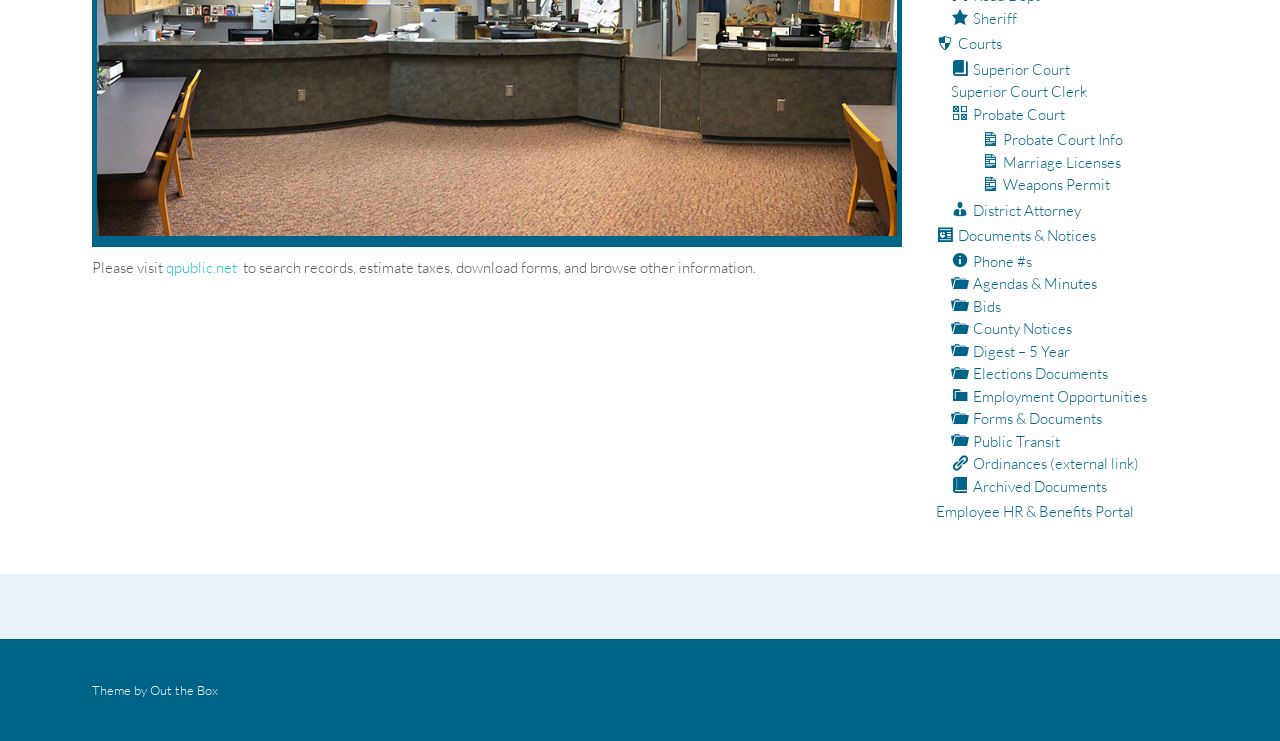Using the webpage screenshot, locate the HTML element that fits the following description and provide its bounding box: "Bids".

[0.743, 0.4, 0.782, 0.426]